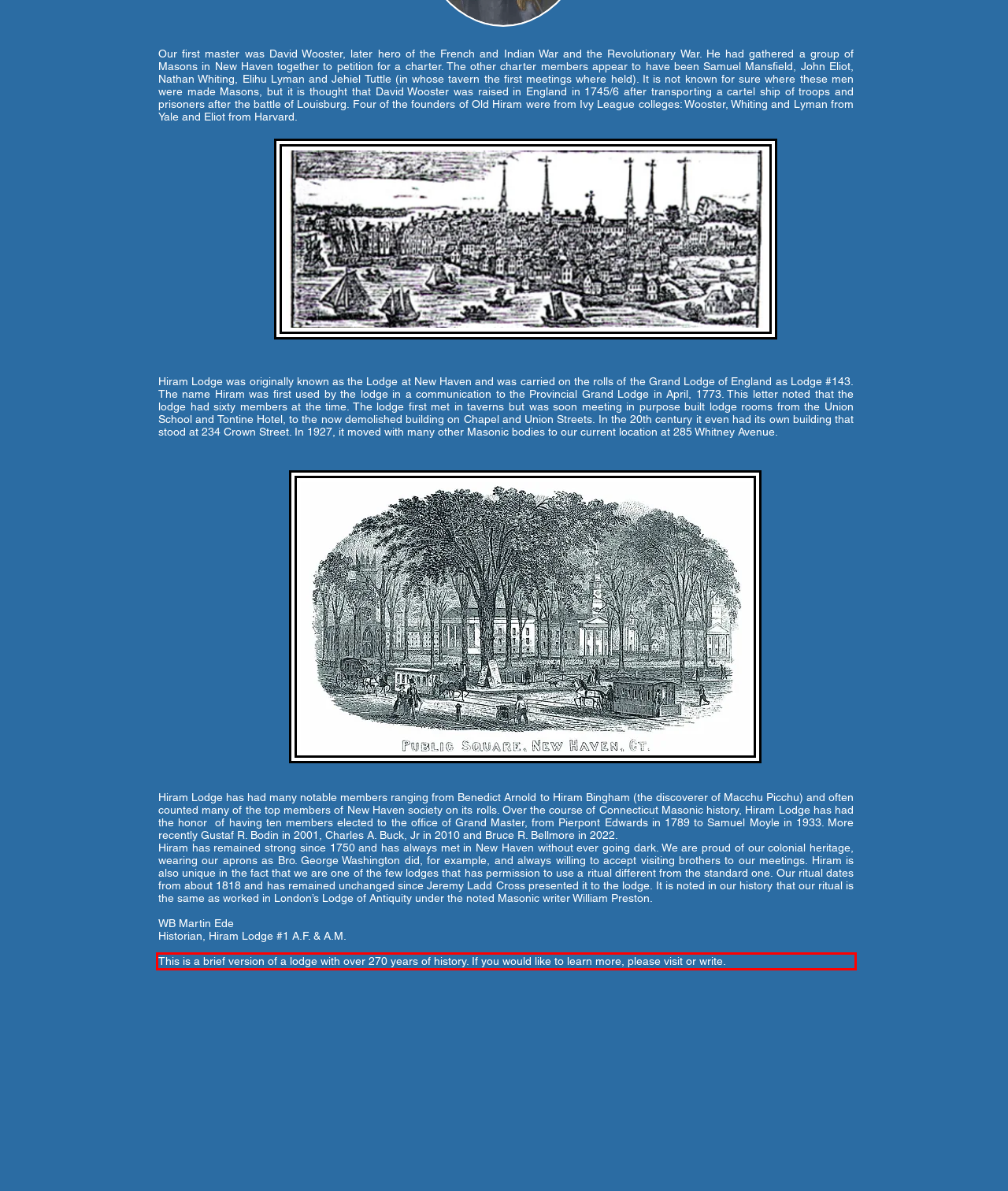Within the provided webpage screenshot, find the red rectangle bounding box and perform OCR to obtain the text content.

This is a brief version of a lodge with over 270 years of history. If you would like to learn more, please visit or write.